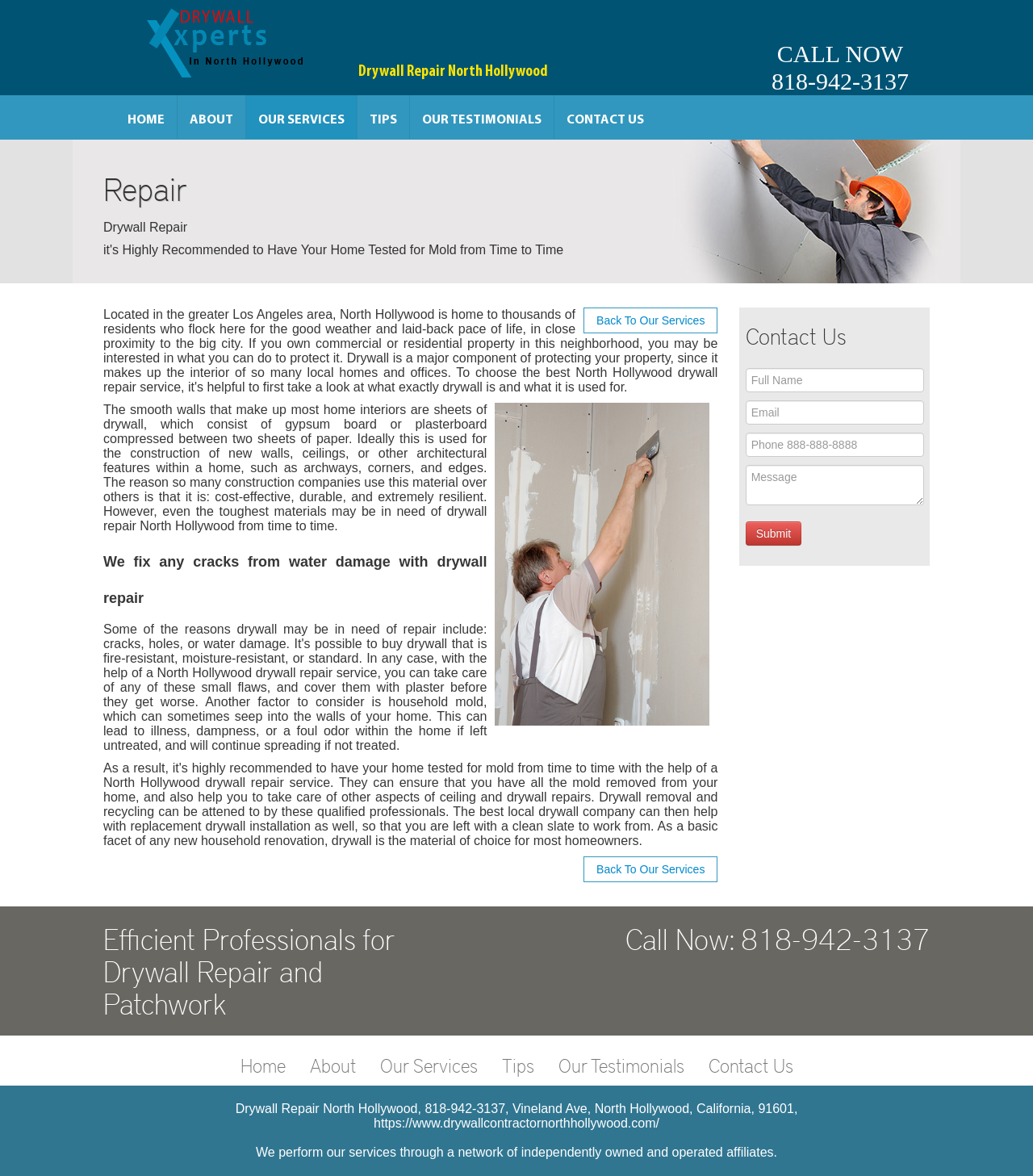Predict the bounding box coordinates for the UI element described as: "Back To Our Services". The coordinates should be four float numbers between 0 and 1, presented as [left, top, right, bottom].

[0.565, 0.728, 0.695, 0.75]